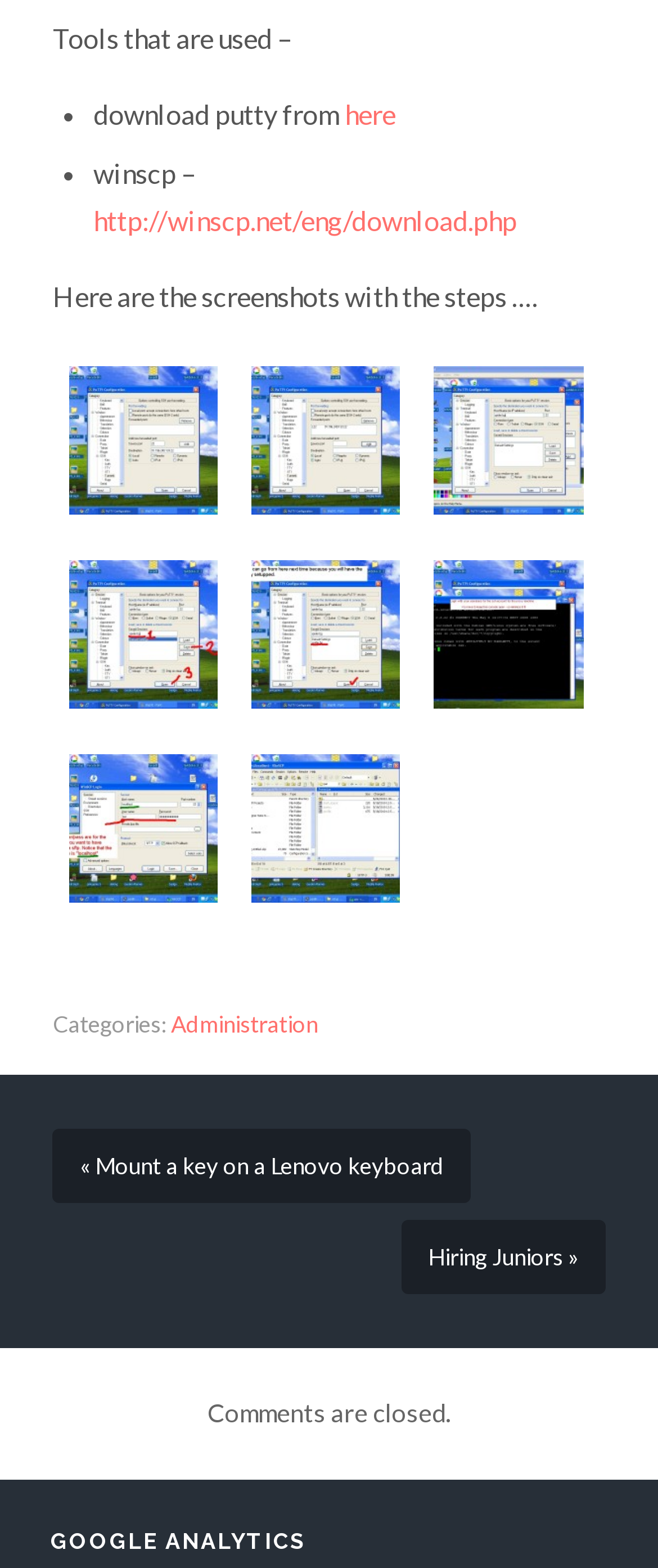Find the bounding box coordinates for the UI element that matches this description: "Hiring Juniors »".

[0.61, 0.778, 0.92, 0.825]